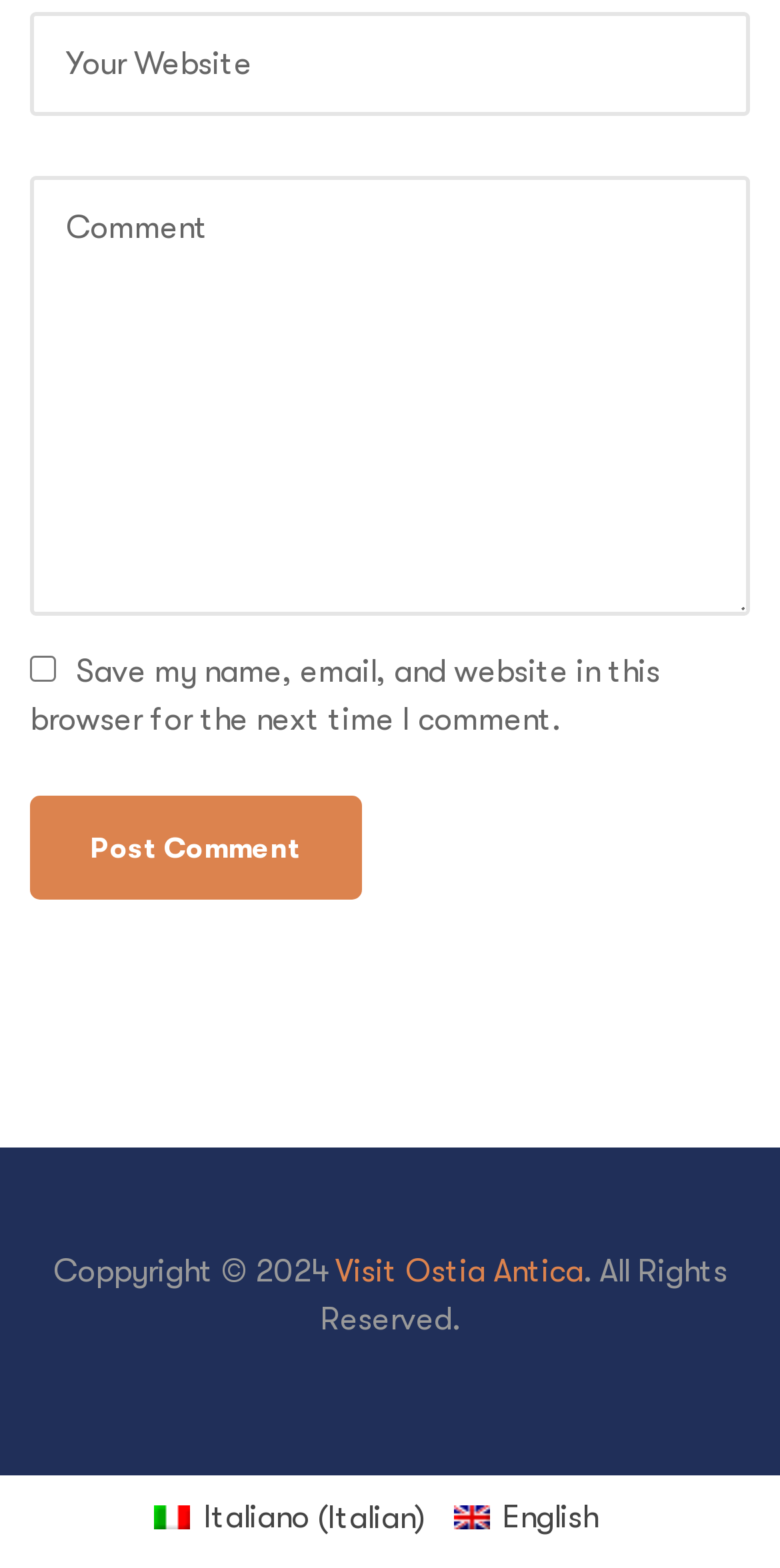What is the purpose of the checkbox?
Based on the image, answer the question with as much detail as possible.

The checkbox is located below the 'Comment' and 'Your Website' textboxes, and its label is 'Save my name, email, and website in this browser for the next time I comment.' This suggests that the purpose of the checkbox is to save the user's comment information for future use.